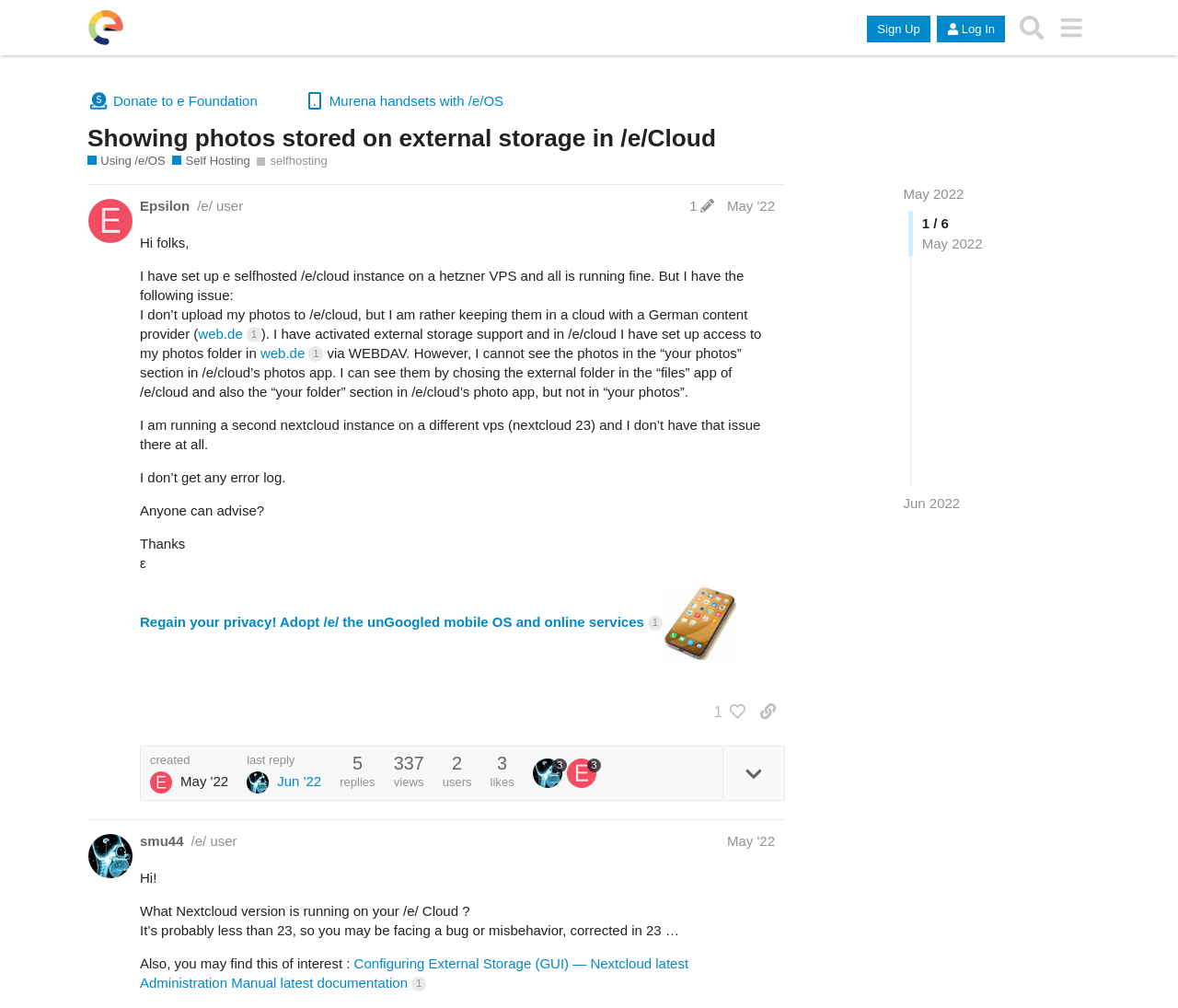Generate a thorough caption detailing the webpage content.

This webpage appears to be a forum post on the /e/OS community website. At the top, there is a header section with links to the /e/OS community, a sign-up button, a log-in button, a search button, and a menu button. Below the header, there is a heading that reads "Showing photos stored on external storage in /e/Cloud - Using /e/OS / Self Hosting - /e/OS community".

The main content of the page is a forum post by a user named Epsilon, who is asking for help with uploading photos to their /e/Cloud instance. The post is divided into several paragraphs, with the user describing their issue and providing details about their setup. There are also several links and buttons throughout the post, including links to other websites and buttons to edit the post or view its history.

To the right of the post, there is a sidebar with information about the post, including the number of replies, views, and likes. There is also a section showing the user's profile information and a link to their previous posts.

Below the original post, there is a reply from another user named smu44, who is asking for more information about the Nextcloud version running on the user's /e/Cloud instance. The reply is formatted similarly to the original post, with several paragraphs of text and links to other resources.

Throughout the page, there are several images, including icons for the /e/OS community and the users' profiles, as well as a larger image of a phone at the bottom of the page.